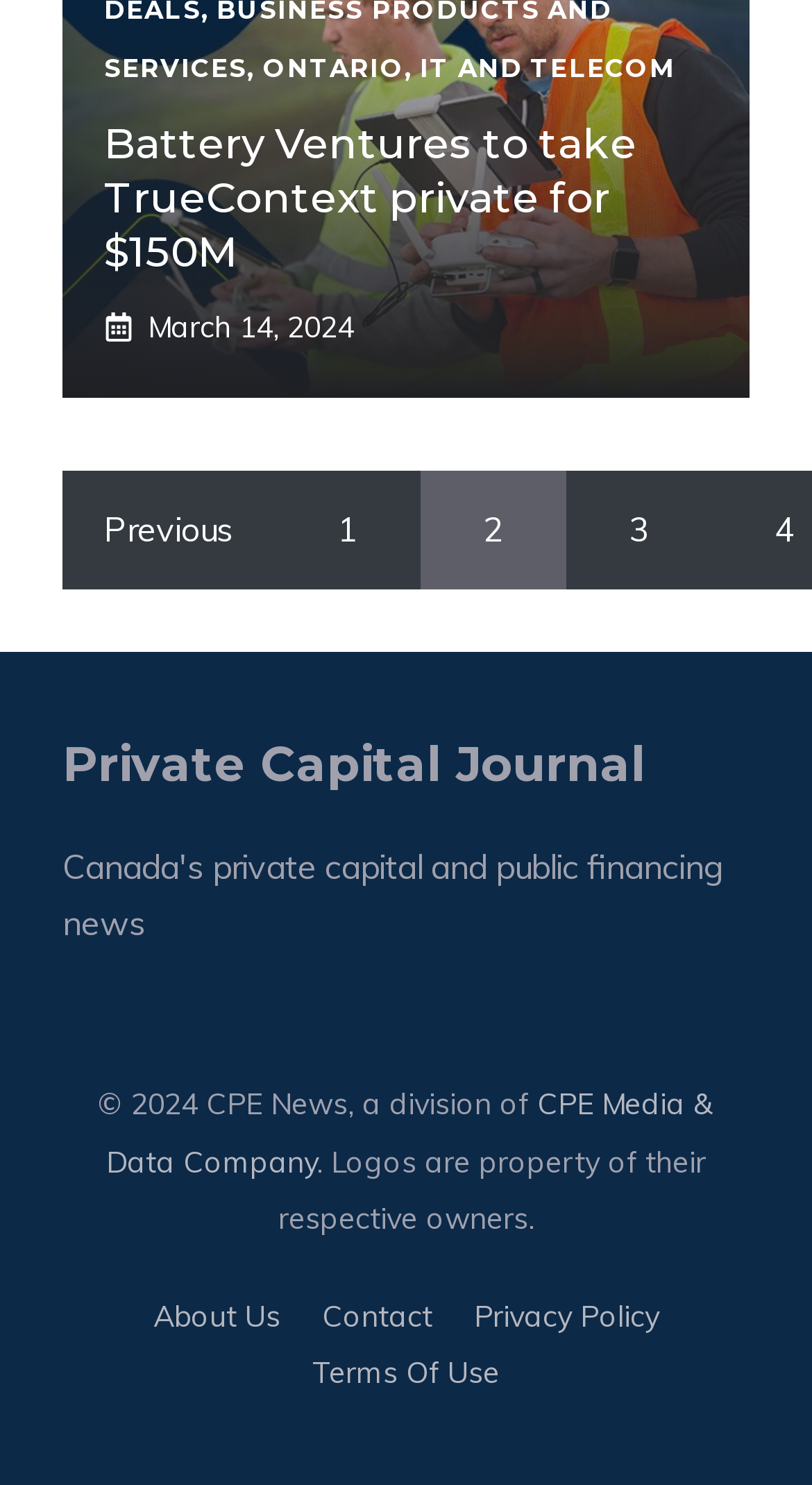What is the name of the journal?
Based on the image, give a concise answer in the form of a single word or short phrase.

Private Capital Journal